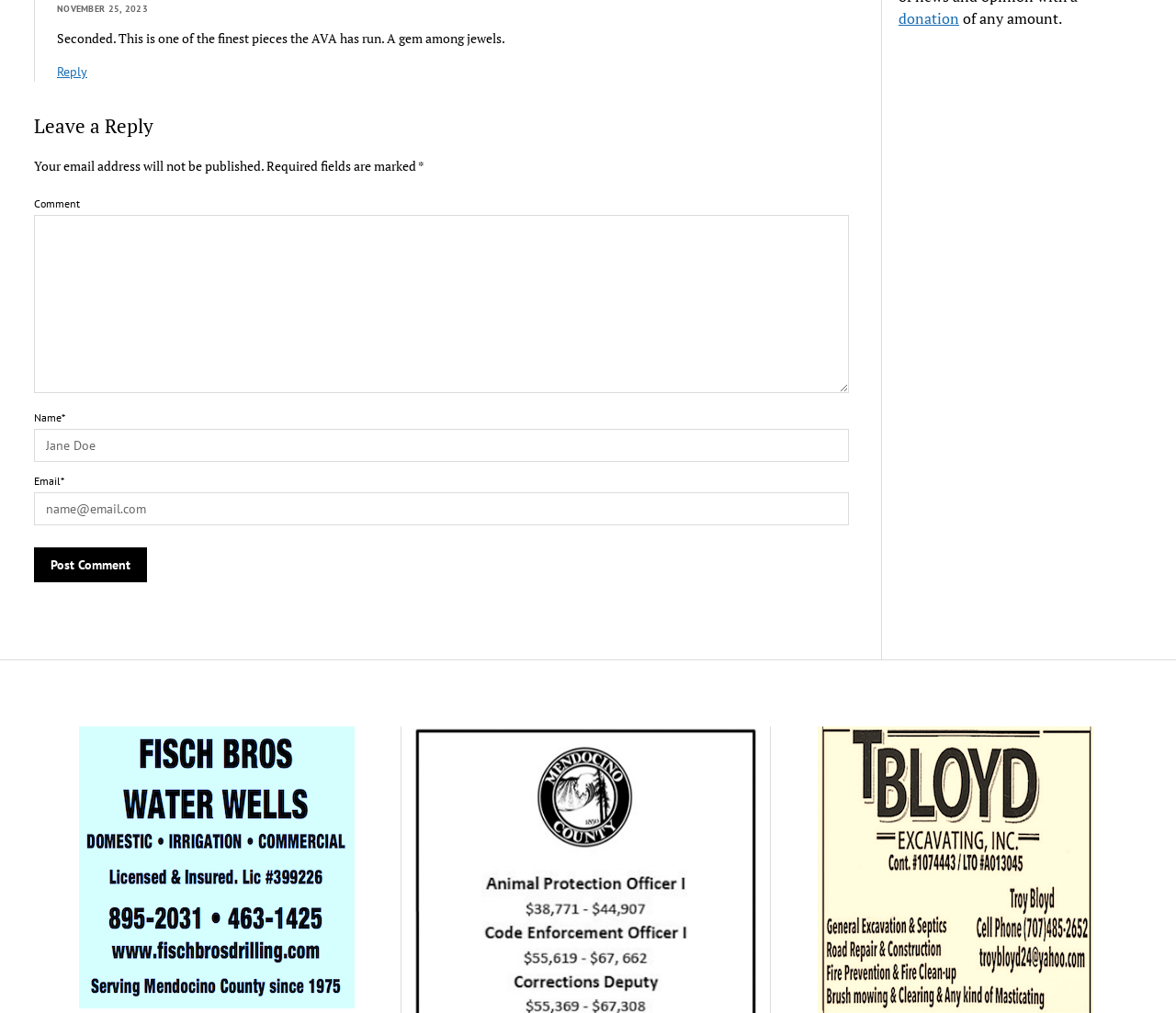What is the link text at the bottom of the page?
Utilize the information in the image to give a detailed answer to the question.

The link text at the bottom of the page is 'Fisch Bros Water Wells', which is accompanied by an image.